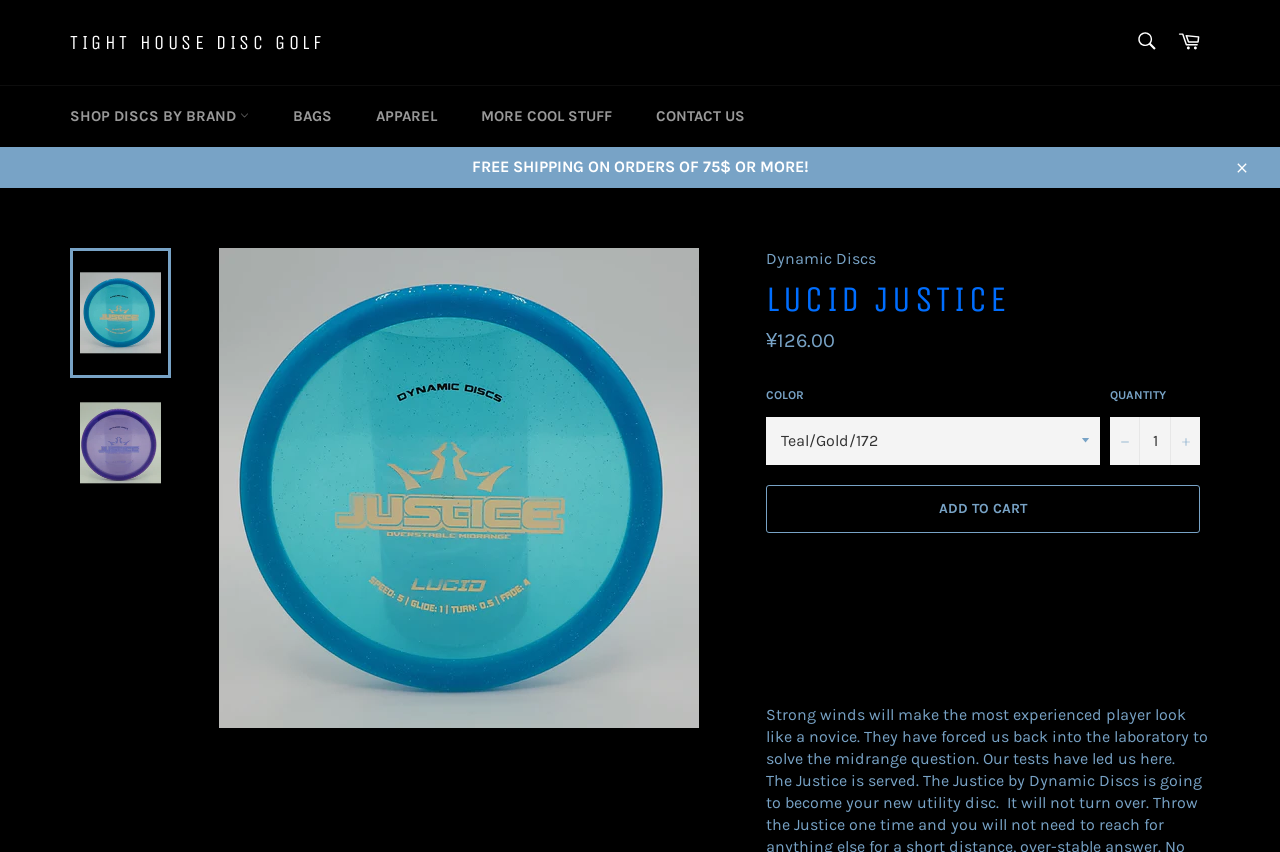Determine the bounding box for the described UI element: "parent_node: SEARCH aria-label="Search" name="q" placeholder="Search"".

[0.877, 0.023, 0.912, 0.076]